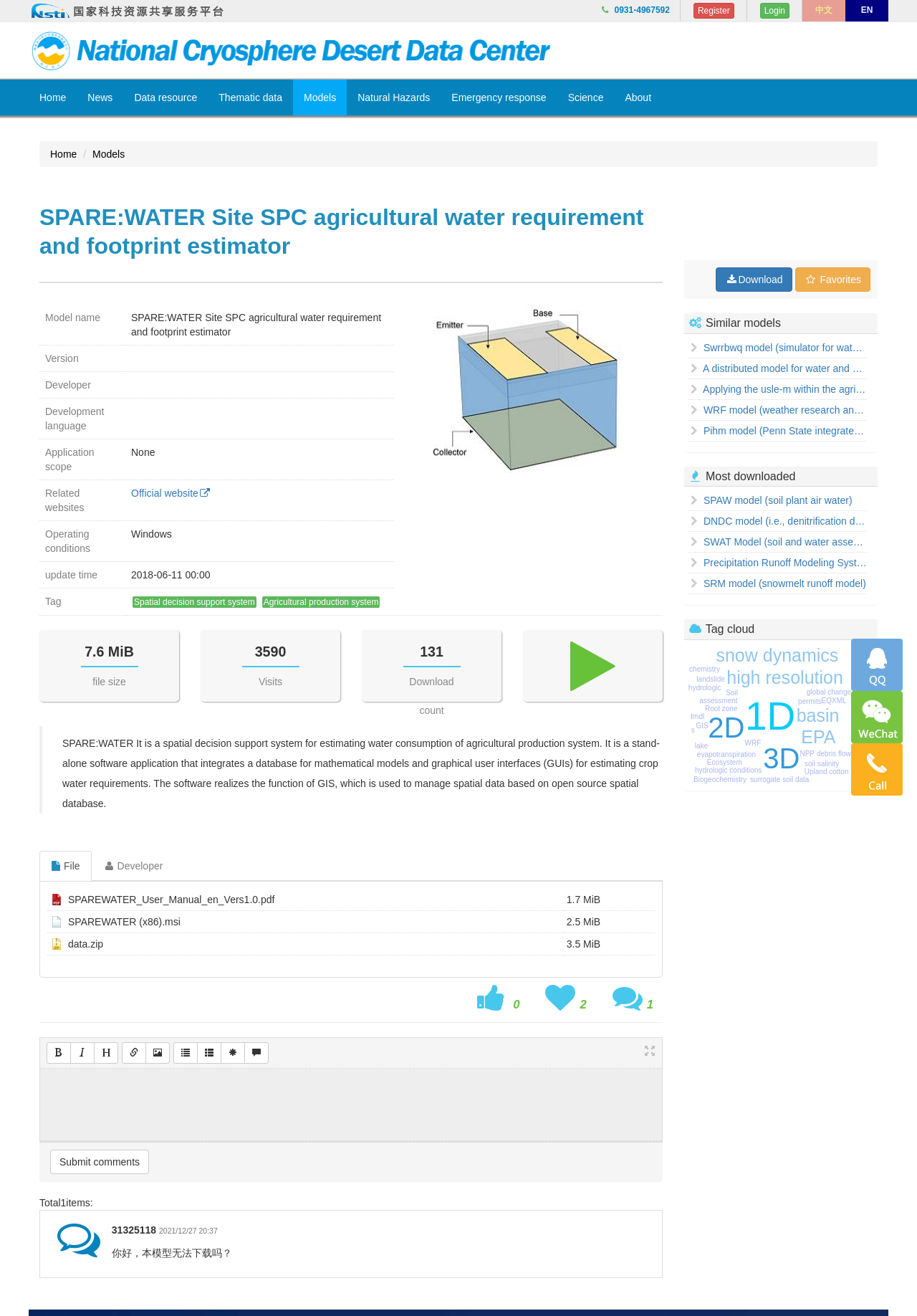Identify the bounding box coordinates of the area you need to click to perform the following instruction: "View the 'SPARE:WATER' model details".

[0.043, 0.155, 0.702, 0.197]